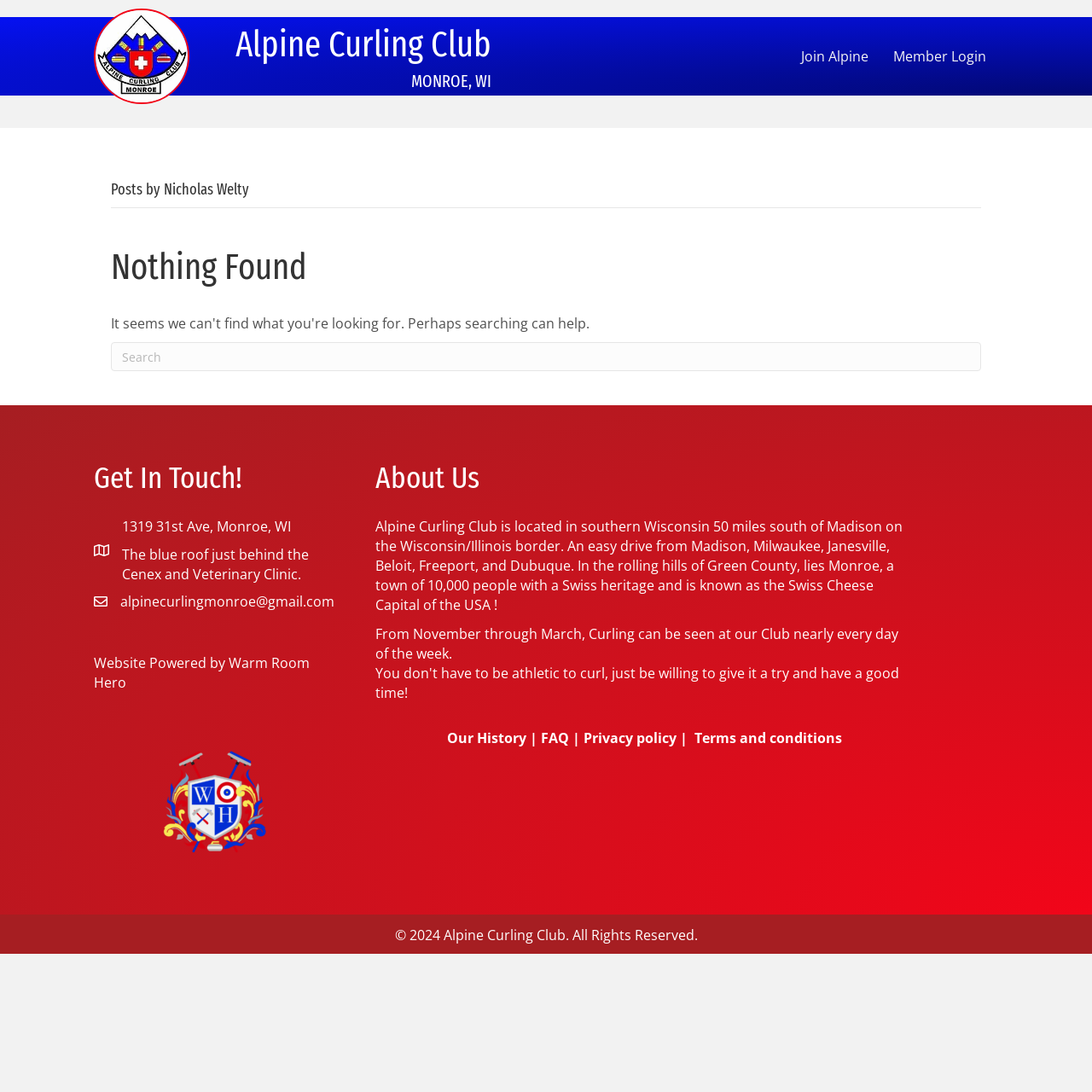Please identify the bounding box coordinates of the region to click in order to complete the task: "Get in touch with Alpine Curling Club". The coordinates must be four float numbers between 0 and 1, specified as [left, top, right, bottom].

[0.112, 0.473, 0.312, 0.535]